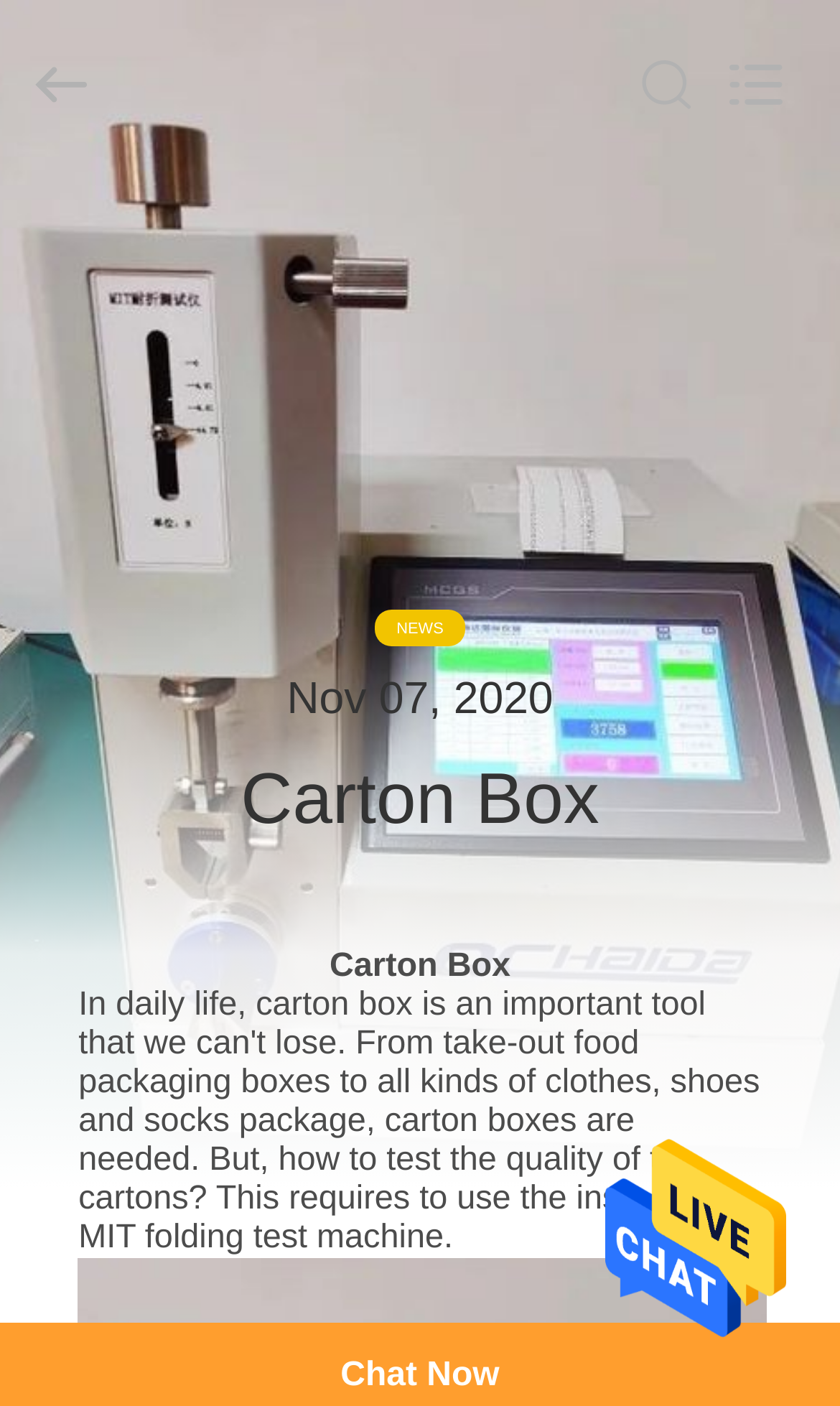Please provide a comprehensive response to the question based on the details in the image: What is the copyright year range?

The copyright year range can be found in the StaticText element with the text 'Copyright © 2015 - 2024 labtestmachines.com. All Rights Reserved.', which is located at the bottom of the webpage.